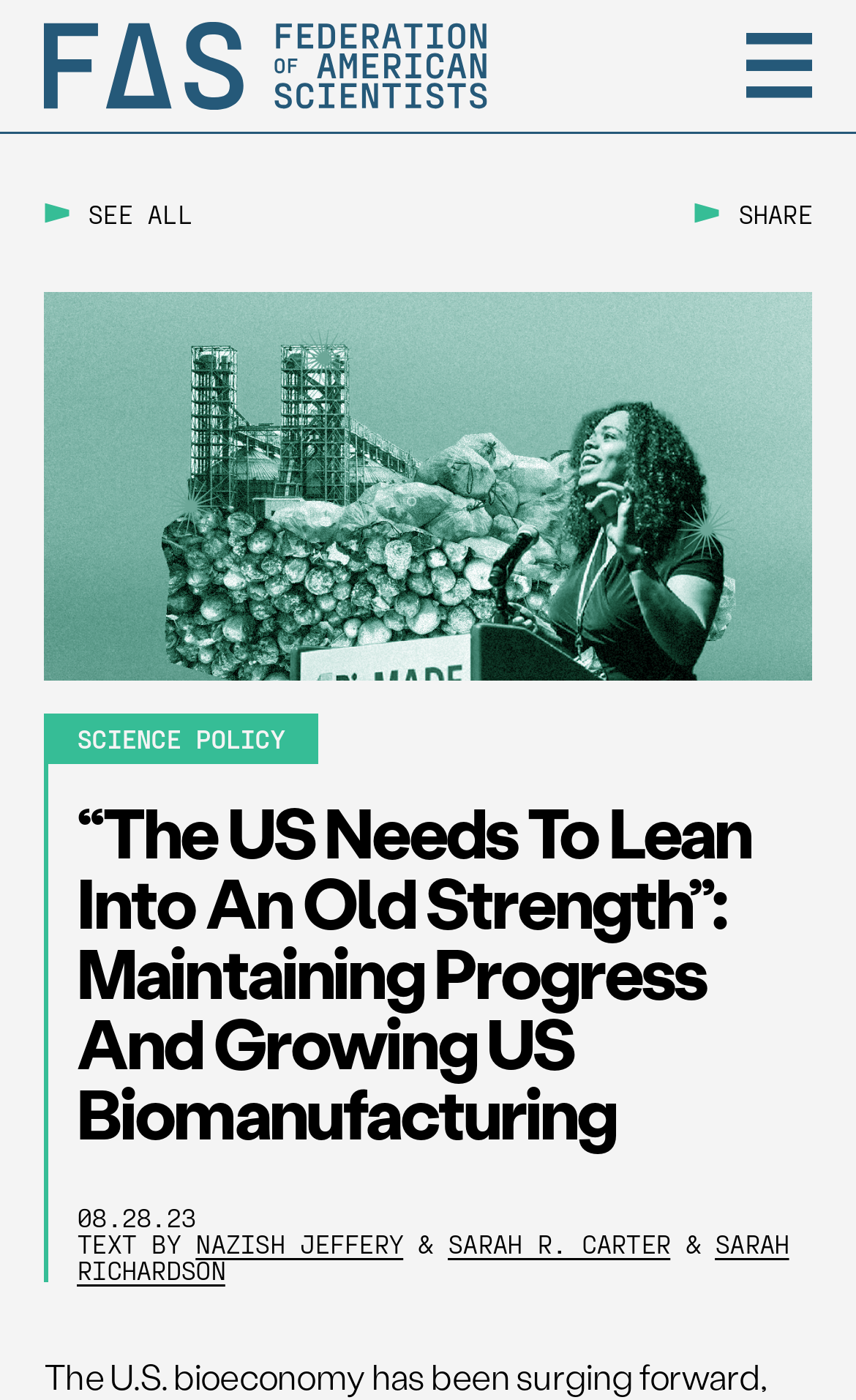What is the date of the article?
Look at the image and answer the question using a single word or phrase.

08.28.23